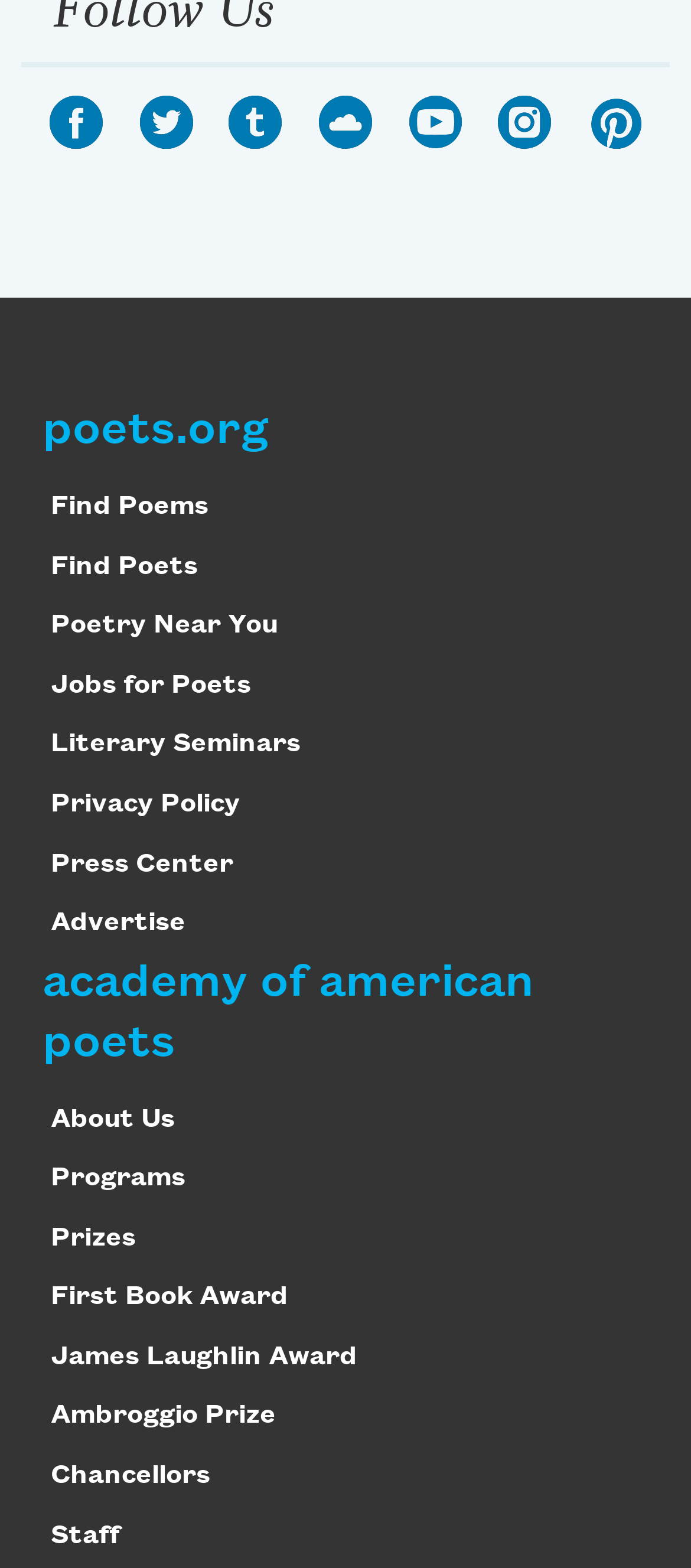Identify the bounding box coordinates for the UI element mentioned here: "academy of american poets". Provide the coordinates as four float values between 0 and 1, i.e., [left, top, right, bottom].

[0.062, 0.61, 0.772, 0.68]